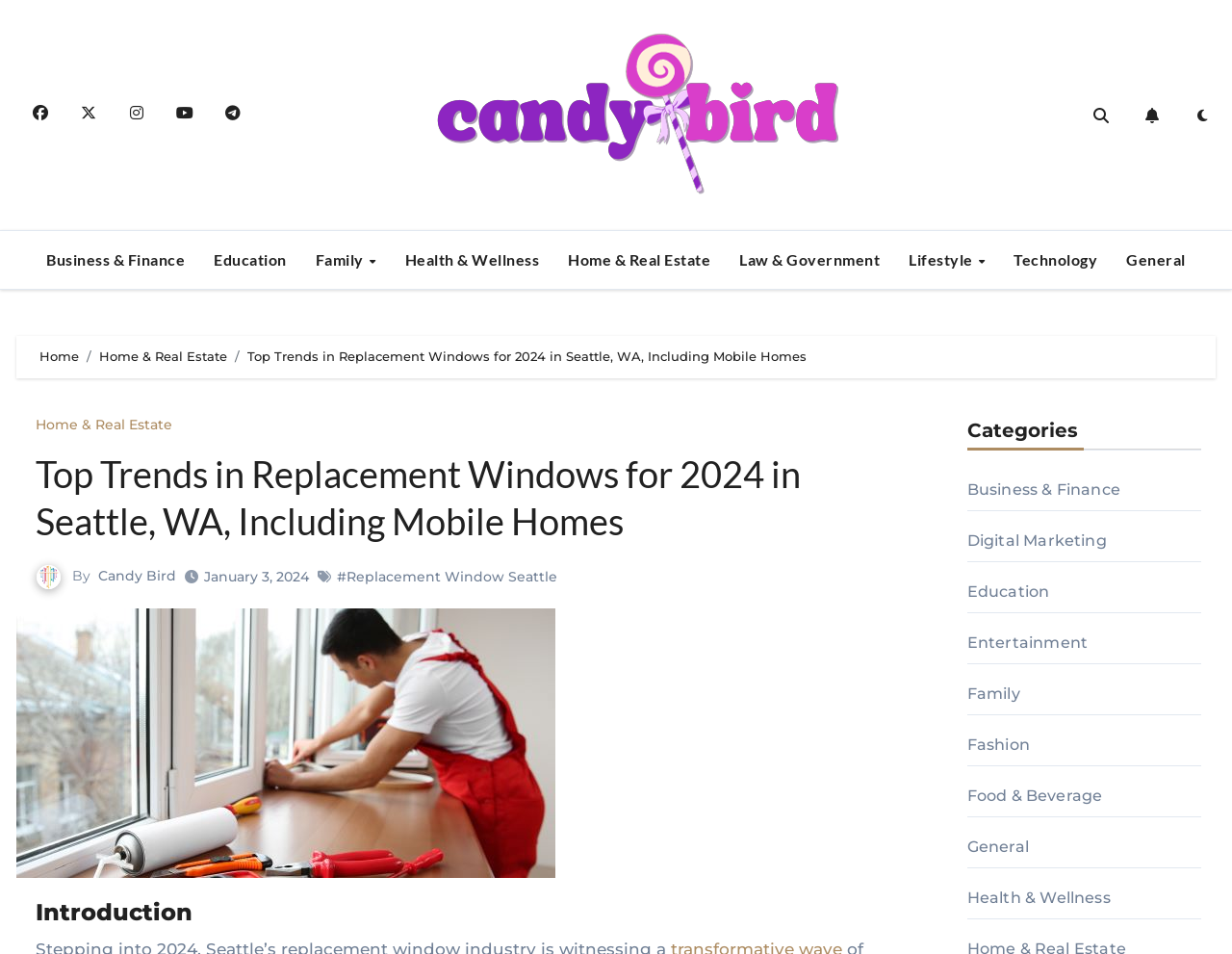Identify the bounding box coordinates of the part that should be clicked to carry out this instruction: "Click on the 'Home & Real Estate' link".

[0.449, 0.25, 0.588, 0.295]